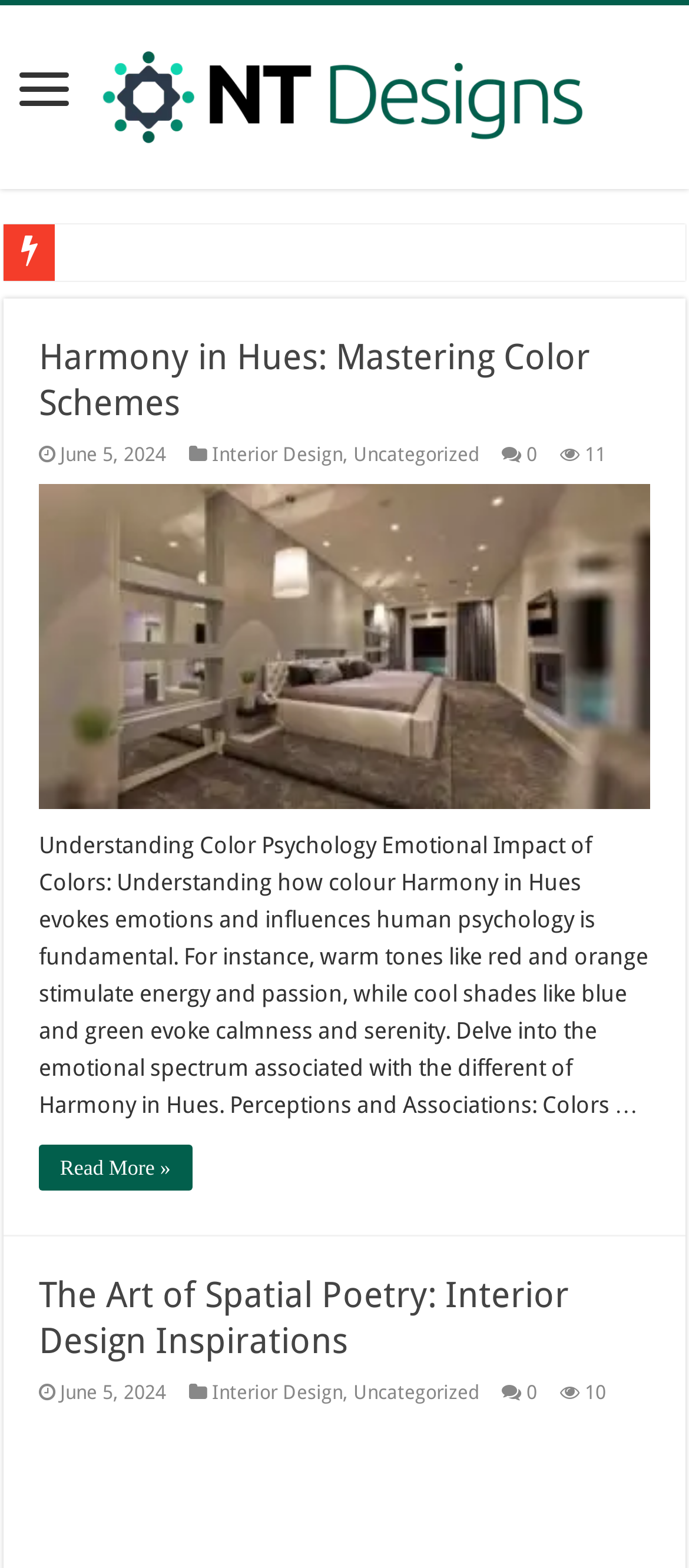Find the bounding box coordinates of the element's region that should be clicked in order to follow the given instruction: "Read the article 'Harmony in Hues: Mastering Color Schemes'". The coordinates should consist of four float numbers between 0 and 1, i.e., [left, top, right, bottom].

[0.056, 0.213, 0.944, 0.271]